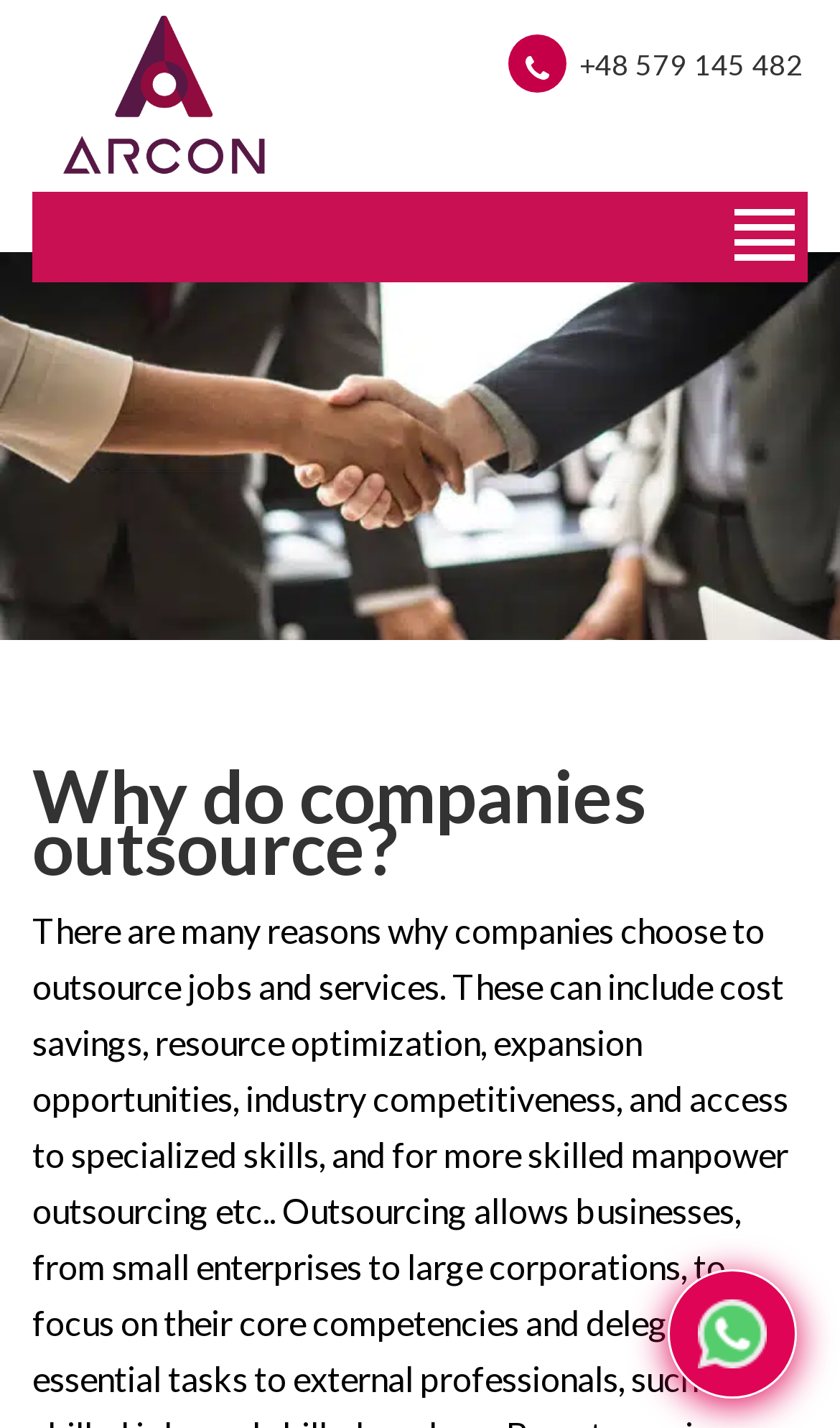Provide a comprehensive description of the webpage.

The webpage appears to be a blog post titled "Why do companies outsource?" from Arcon Overseas, a manpower job placement consultant. At the top of the page, there are three links: one on the left side, one on the right side, and another at the bottom right corner with a phone number "+48 579 145 482". 

Below these links, there is a heading that repeats the title "Why do companies outsource?" which is positioned near the top of the page. Directly above this heading, there is an image with the same title. The image spans the entire width of the page.

Underneath the heading, there is a block of text with the same title "Why do companies outsource?", which likely contains the main content of the blog post.